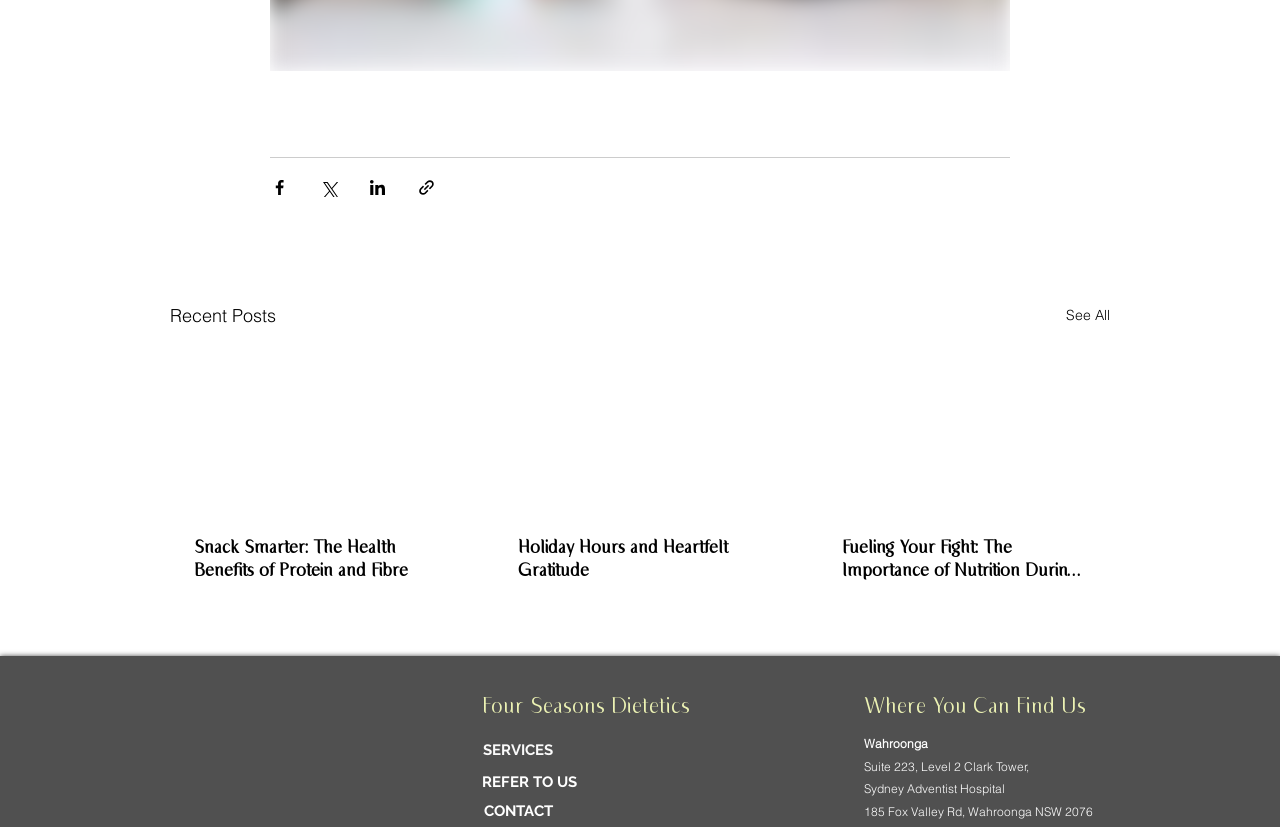Please provide a comprehensive answer to the question based on the screenshot: Where is the Sydney Adventist Hospital located?

I found the address of the Sydney Adventist Hospital at the bottom of the webpage, which is '185 Fox Valley Rd, Wahroonga NSW 2076'.